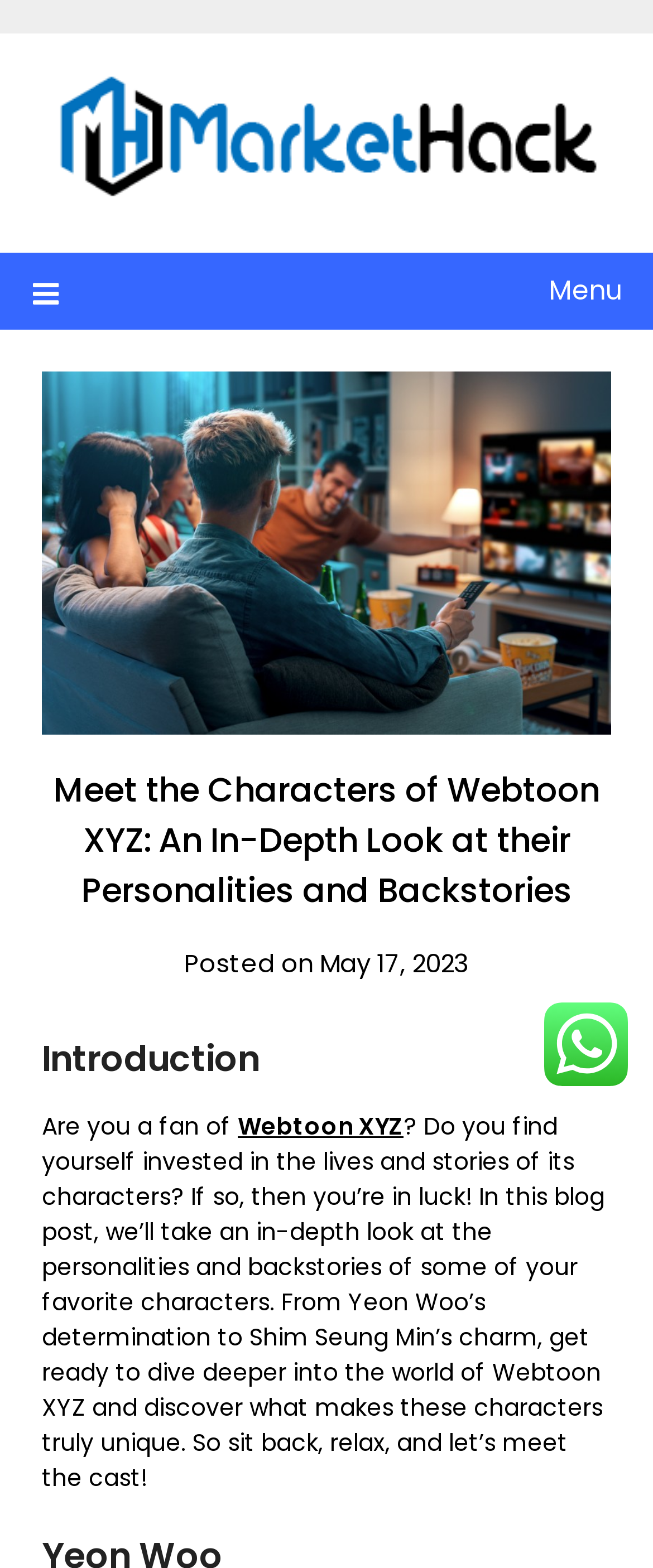What is the name of the character mentioned in the introduction?
Based on the visual details in the image, please answer the question thoroughly.

The name of the character mentioned in the introduction can be found in the static text element 'From Yeon Woo’s determination to Shim Seung Min’s charm...' which is a child element of the header 'Introduction'.